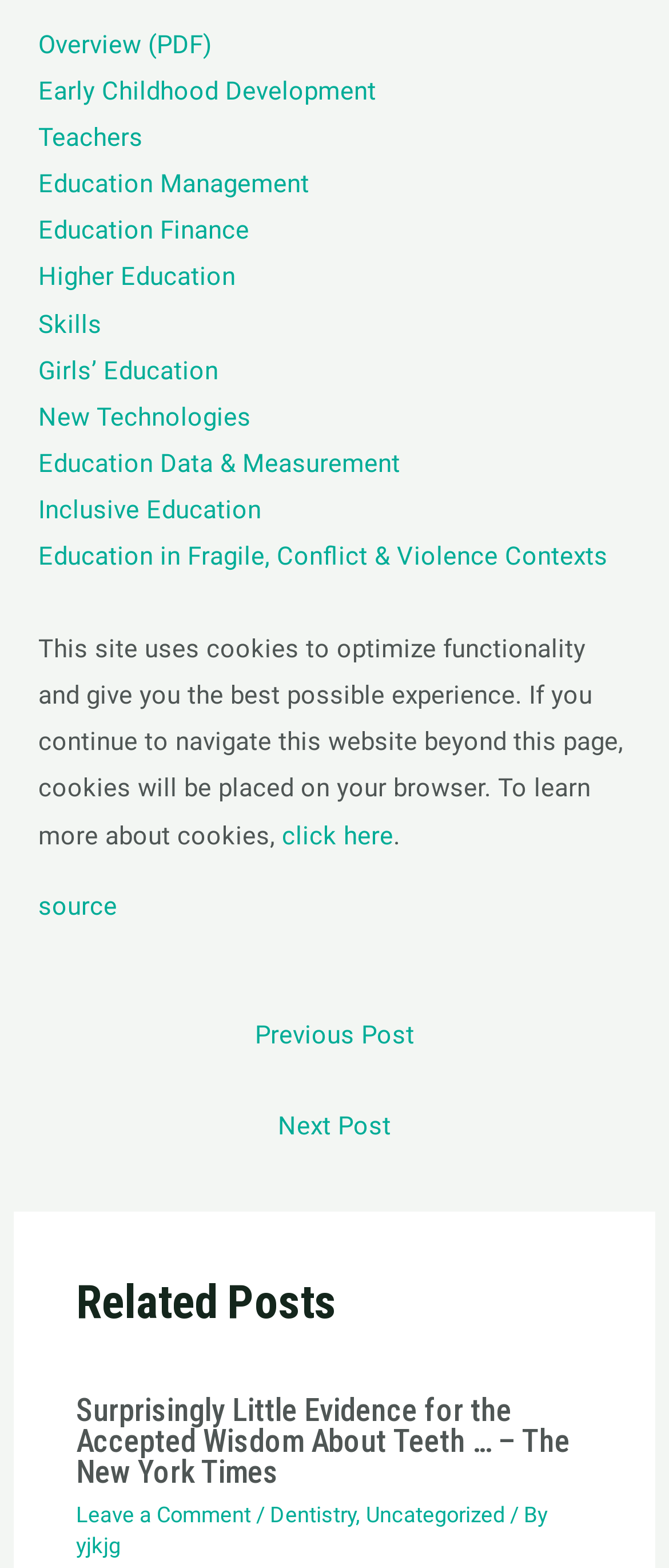Find the bounding box coordinates for the HTML element specified by: "Next Post →".

[0.044, 0.701, 0.956, 0.738]